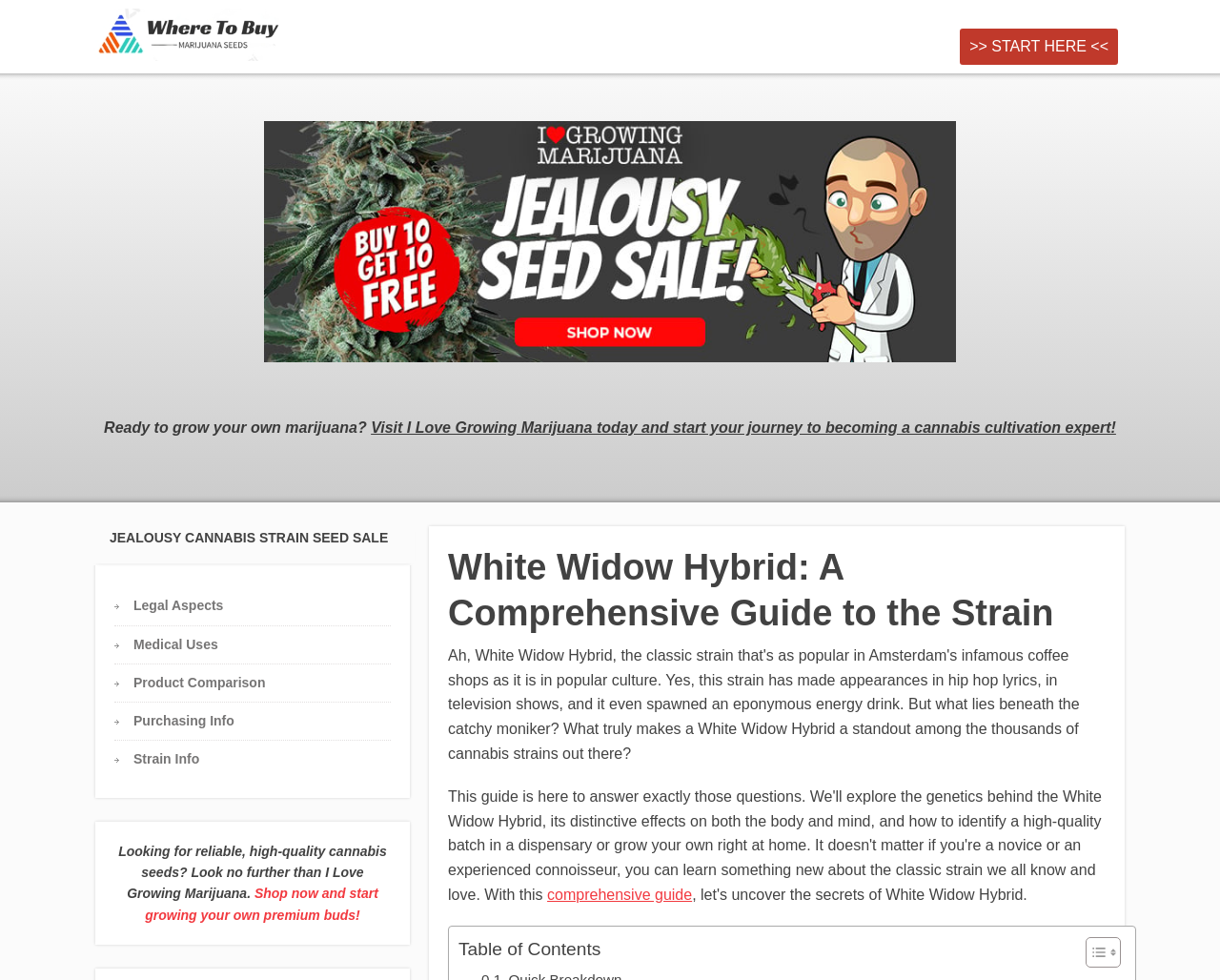Offer a detailed explanation of the webpage layout and contents.

This webpage is a comprehensive guide to the White Widow Hybrid cannabis strain. At the top, there is a layout table with a link to "Where To Buy Marijuana Seeds" accompanied by an image, and another link ">> START HERE <<" on the right side. Below this, there is a link with no text, followed by a static text "Ready to grow your own marijuana?" and a link to "Visit I Love Growing Marijuana" with a call-to-action to start a journey to becoming a cannabis cultivation expert.

On the left side, there are several links to different sections, including "Legal Aspects", "Medical Uses", "Product Comparison", "Purchasing Info", and "Strain Info". Below these links, there is a static text promoting I Love Growing Marijuana as a reliable source for high-quality cannabis seeds, followed by a link to shop now.

The main content of the webpage is headed by "White Widow Hybrid: A Comprehensive Guide to the Strain", with a link to a "comprehensive guide" below it. This section is further divided into a table of contents, which can be toggled on and off using a button. The table of contents is accompanied by two small images.